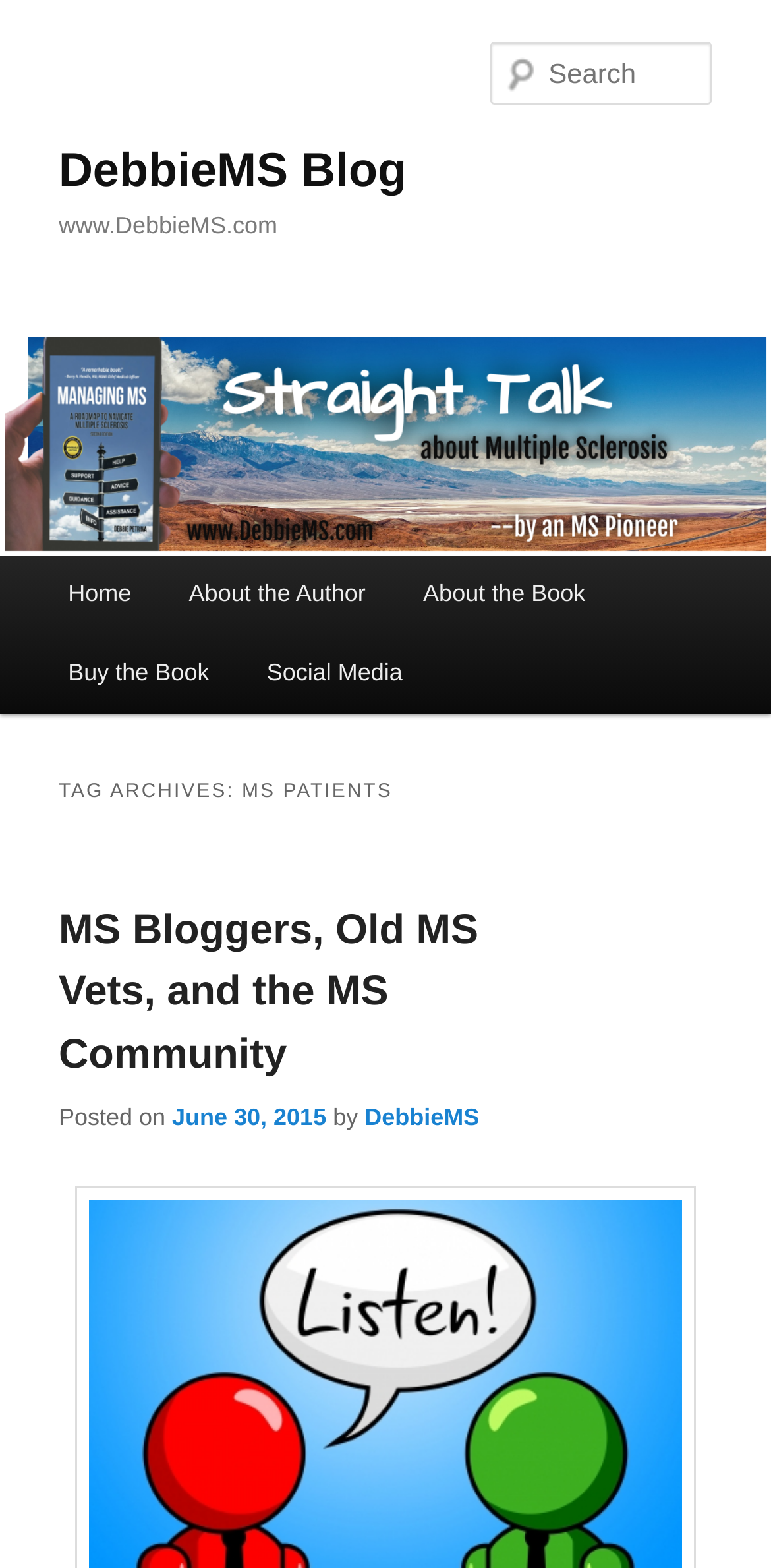Please answer the following question using a single word or phrase: 
What is the name of the blog?

DebbieMS Blog